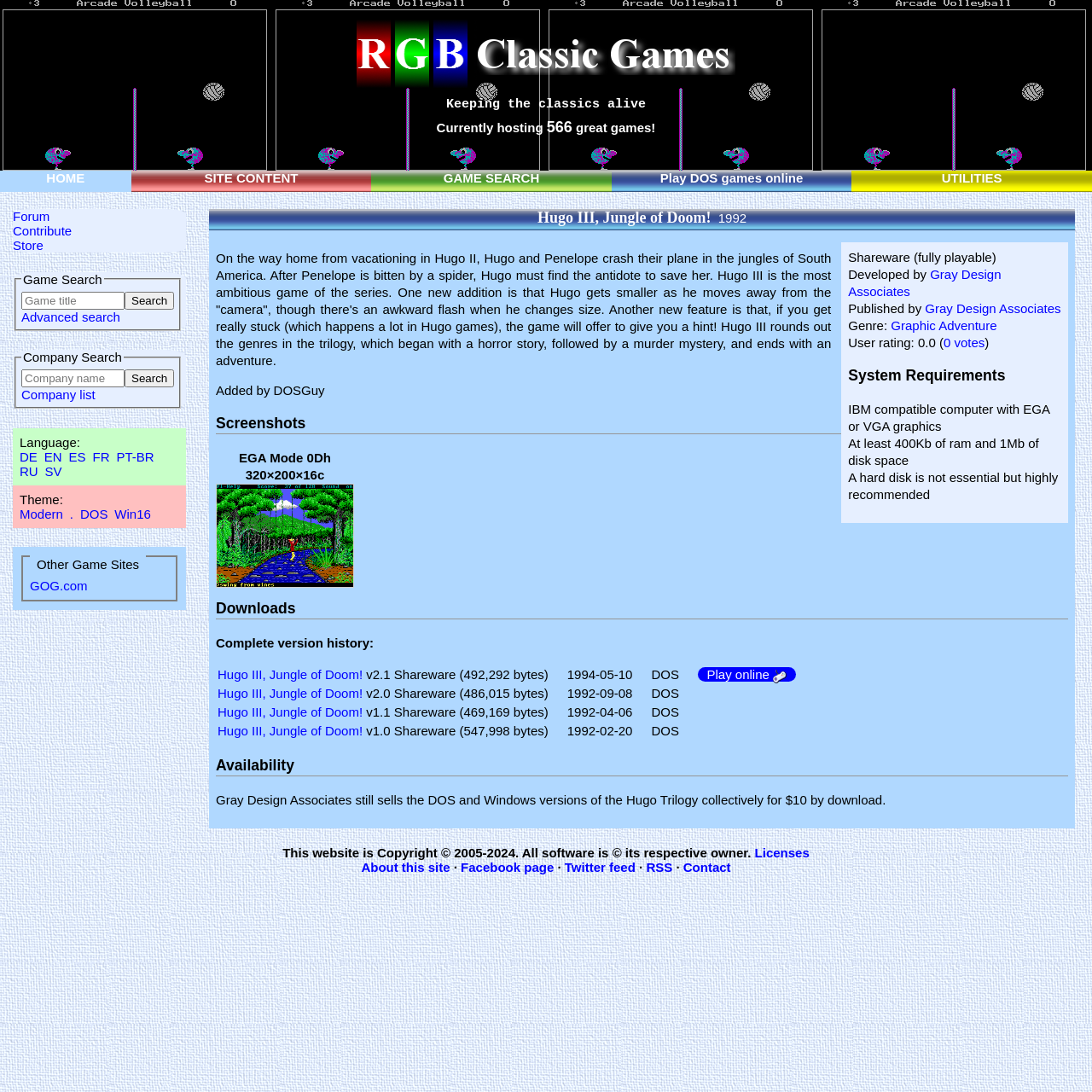Determine the bounding box coordinates of the element's region needed to click to follow the instruction: "Play DOS games online". Provide these coordinates as four float numbers between 0 and 1, formatted as [left, top, right, bottom].

[0.605, 0.156, 0.735, 0.17]